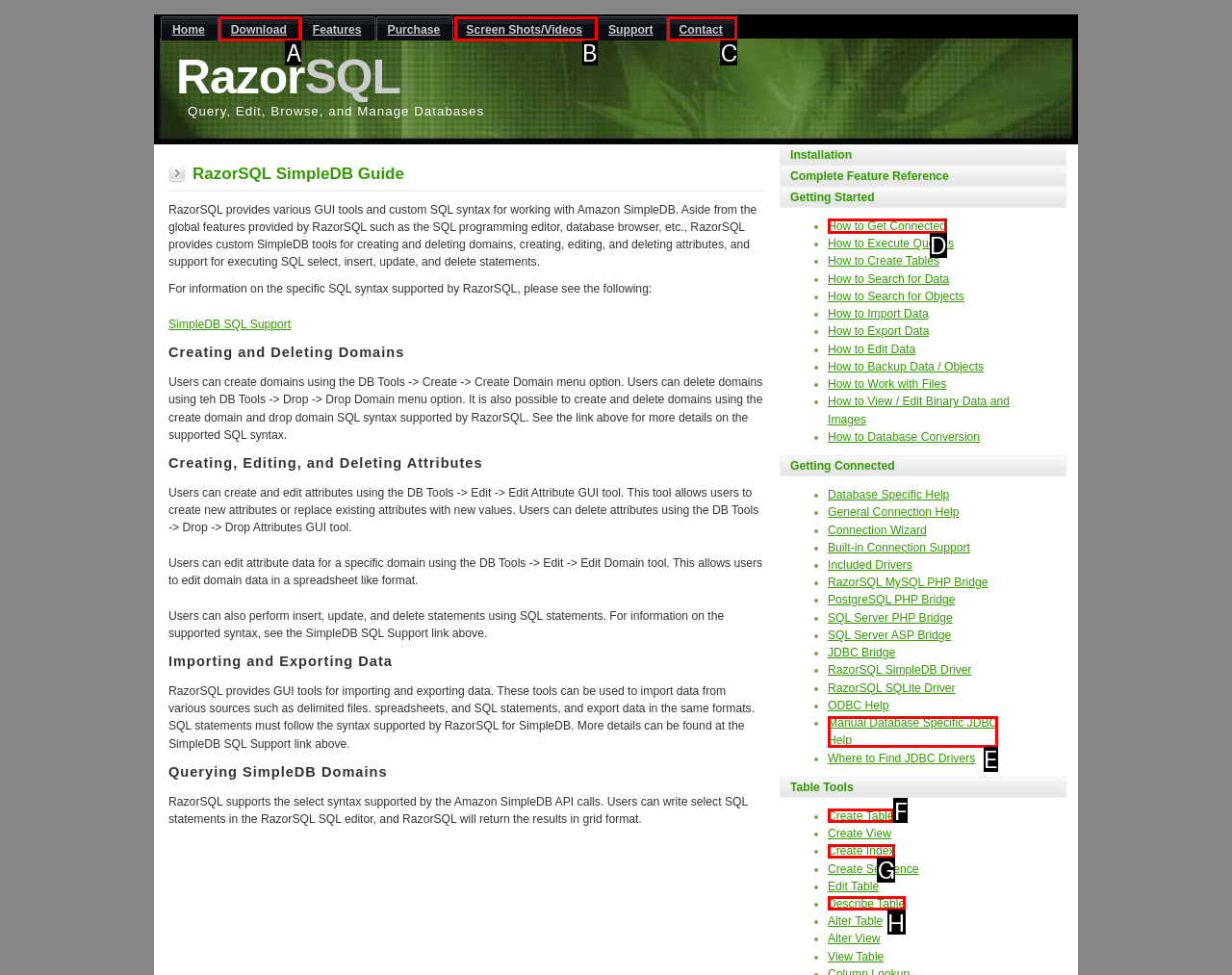Provide the letter of the HTML element that you need to click on to perform the task: Search for a post.
Answer with the letter corresponding to the correct option.

None